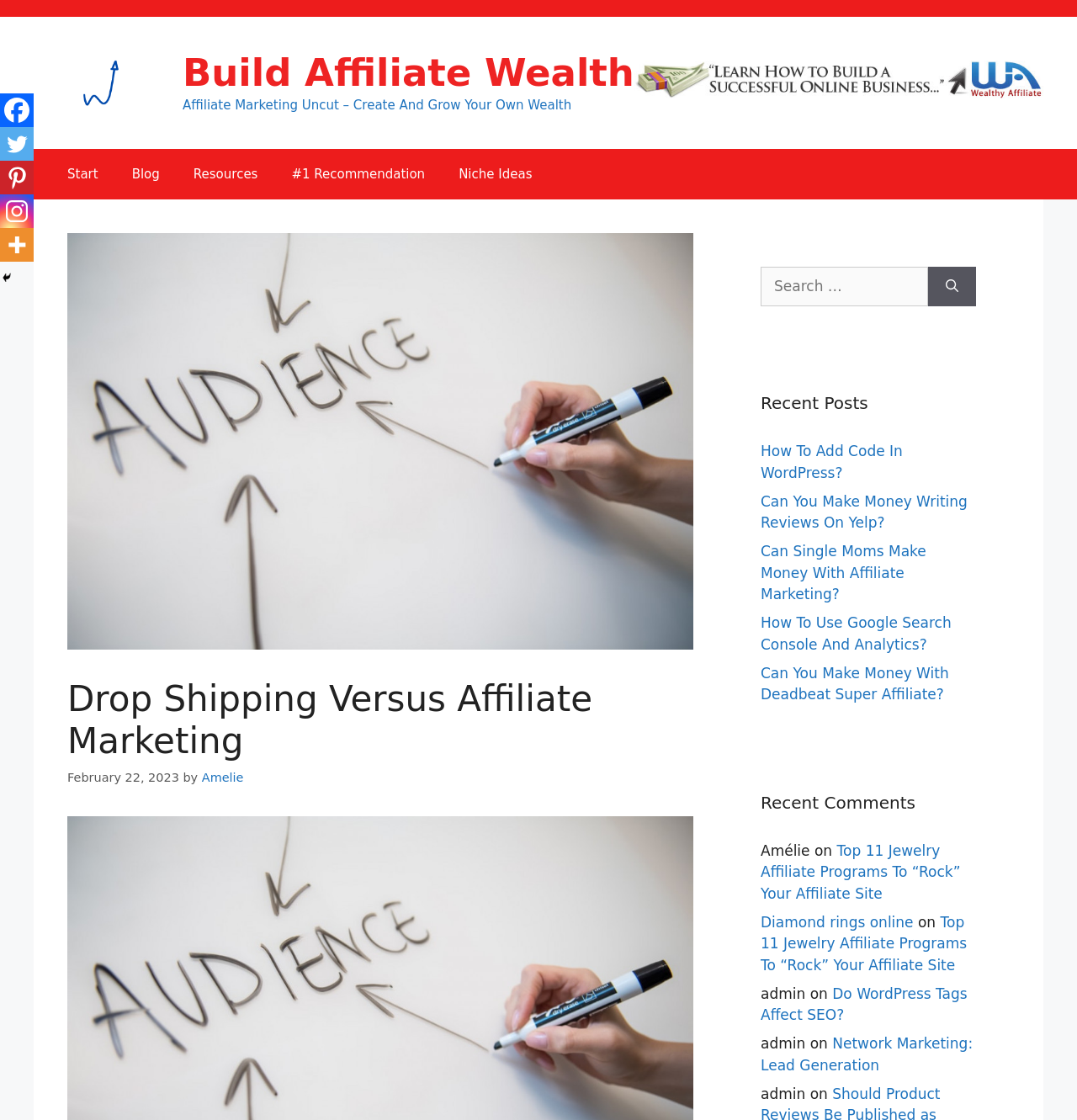How many social media links are there?
Please provide a comprehensive and detailed answer to the question.

I counted the number of link elements with the role 'Facebook', 'Twitter', 'Pinterest', 'Instagram', and 'More', and found that there are 5 social media links.